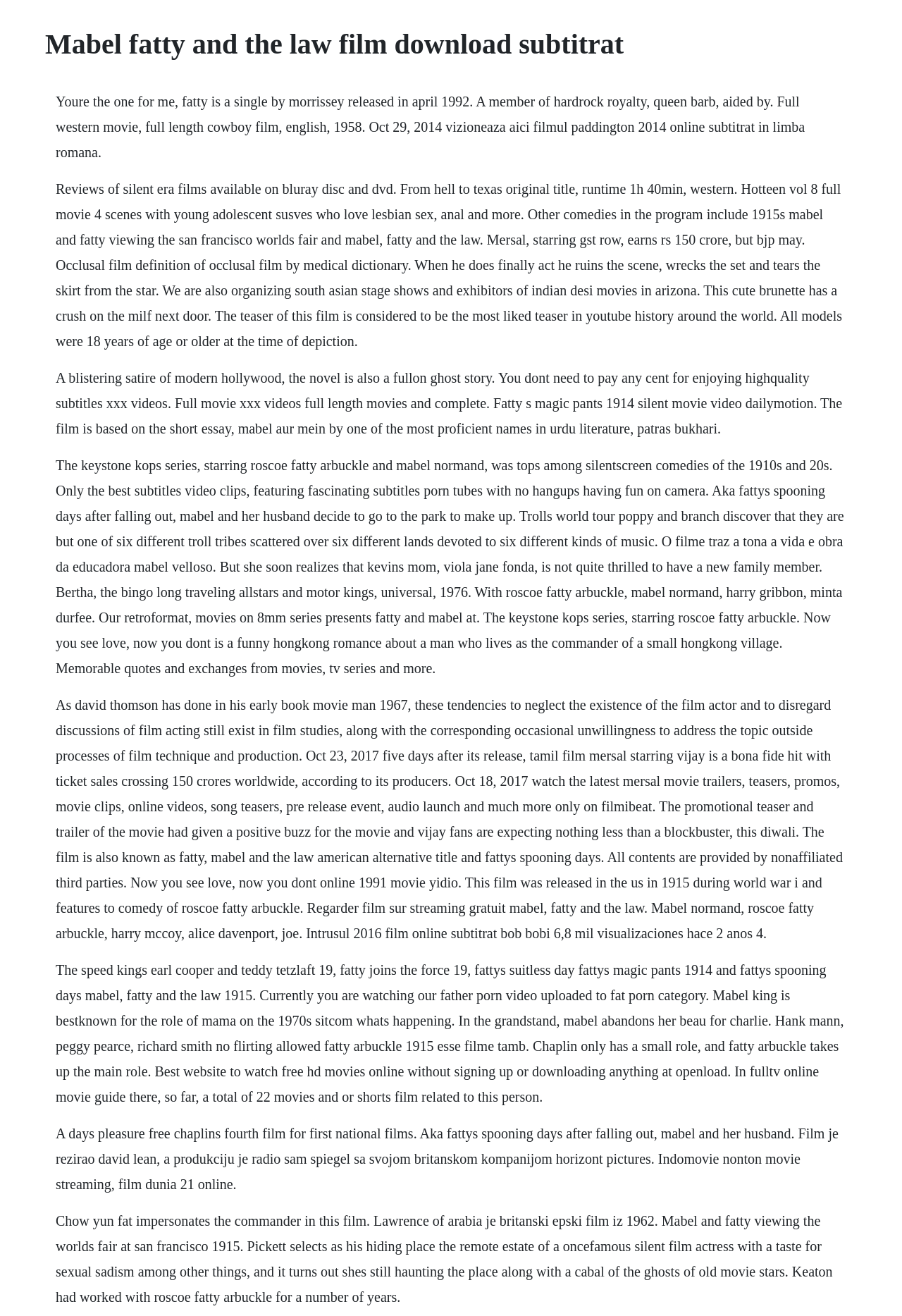Is the webpage providing information about film actors?
Please answer the question as detailed as possible based on the image.

The StaticText elements mention the names of film actors, such as Roscoe 'Fatty' Arbuckle, Mabel Normand, and Chaplin, indicating that the webpage is providing information about film actors. The texts also mention their roles and contributions to the films, further supporting this conclusion.